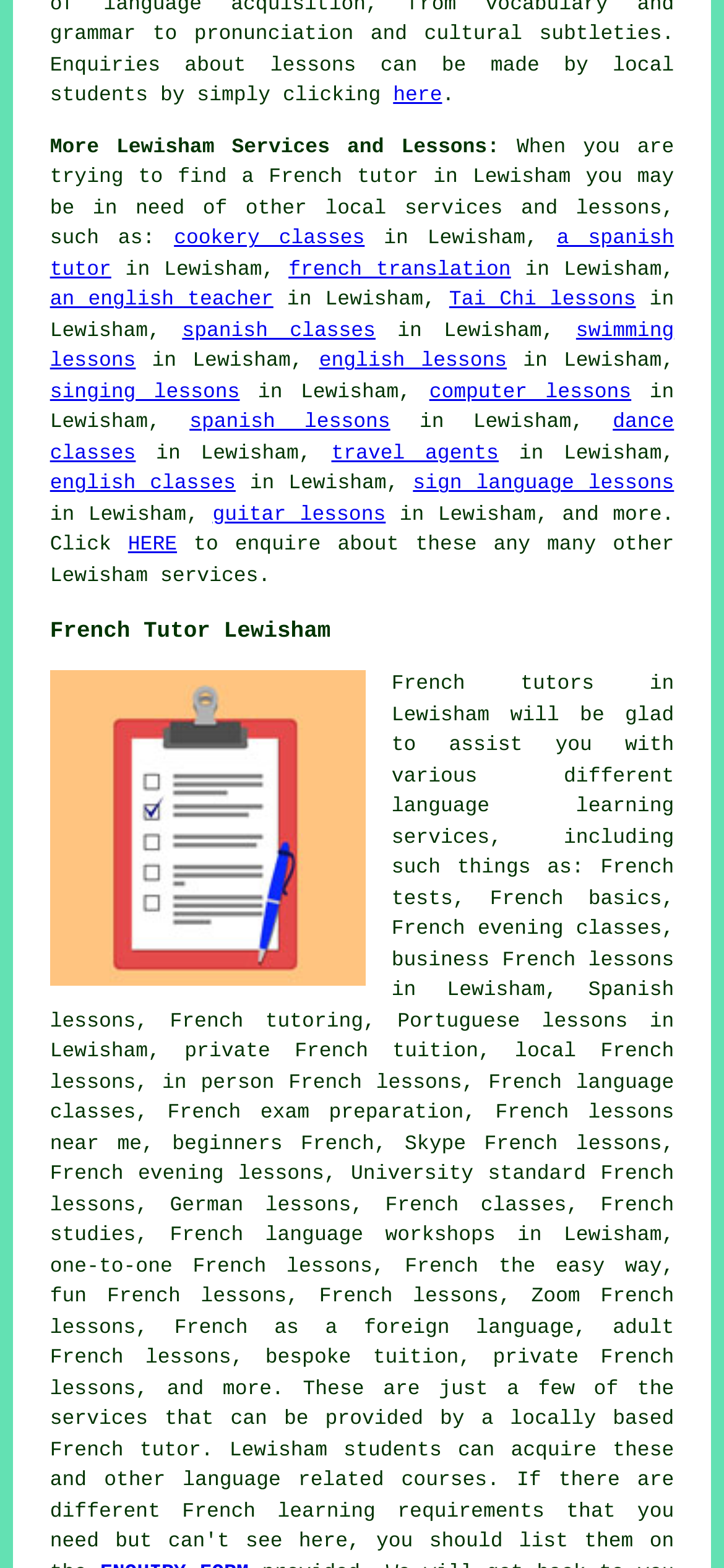Identify the bounding box coordinates of the clickable region required to complete the instruction: "Click on 'cookery classes'". The coordinates should be given as four float numbers within the range of 0 and 1, i.e., [left, top, right, bottom].

[0.24, 0.146, 0.504, 0.16]